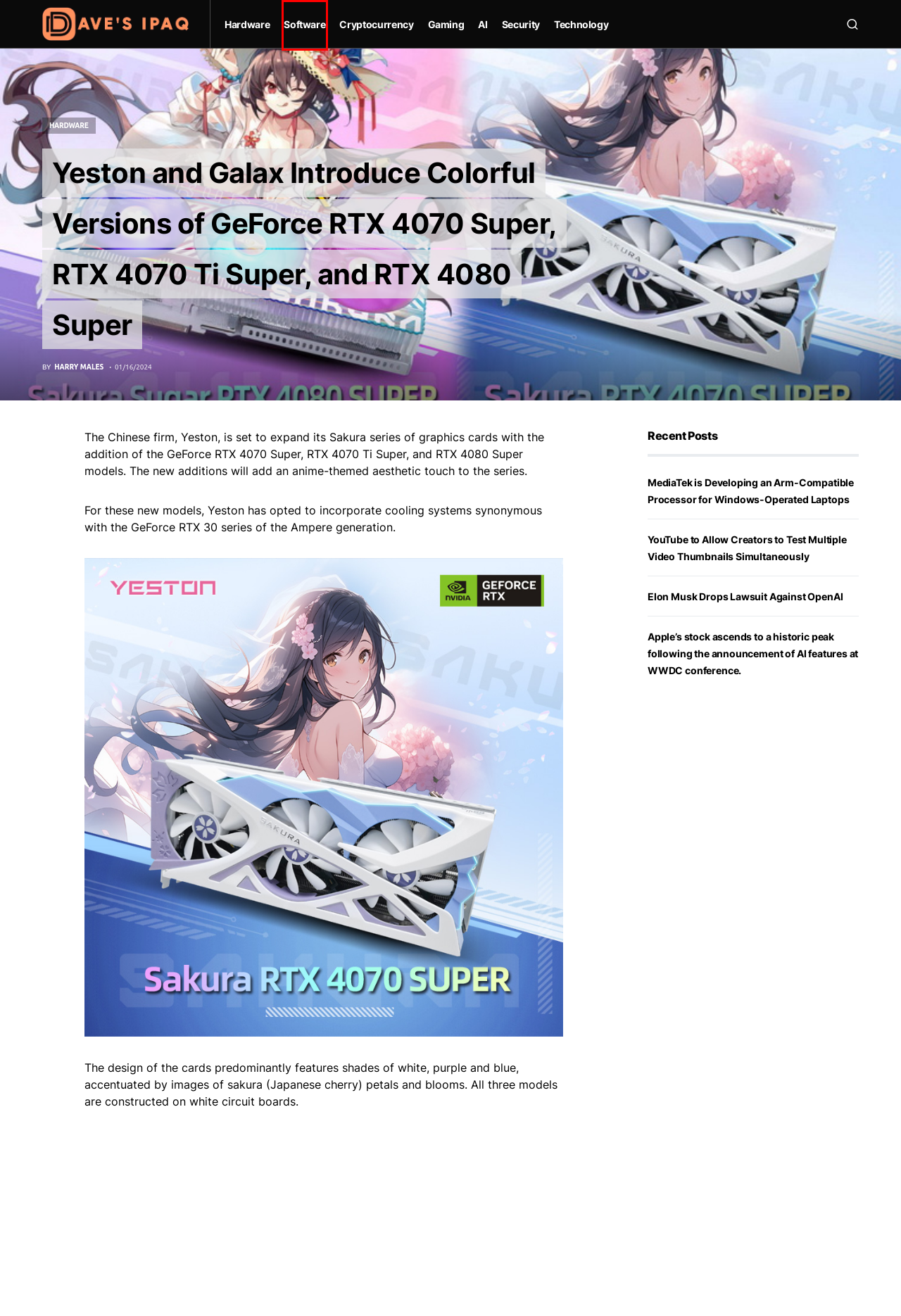A screenshot of a webpage is provided, featuring a red bounding box around a specific UI element. Identify the webpage description that most accurately reflects the new webpage after interacting with the selected element. Here are the candidates:
A. MediaTek is Developing an Arm-Compatible Processor for Windows-Operated Laptops - Dave's iPAQ
B. Harry Males - Dave's iPAQ
C. Software - Dave's iPAQ
D. AI - Dave's iPAQ
E. Cryptocurrency - Dave's iPAQ
F. Technology - Dave's iPAQ
G. YouTube to Allow Creators to Test Multiple Video Thumbnails Simultaneously - Dave's iPAQ
H. Gaming - Dave's iPAQ

C